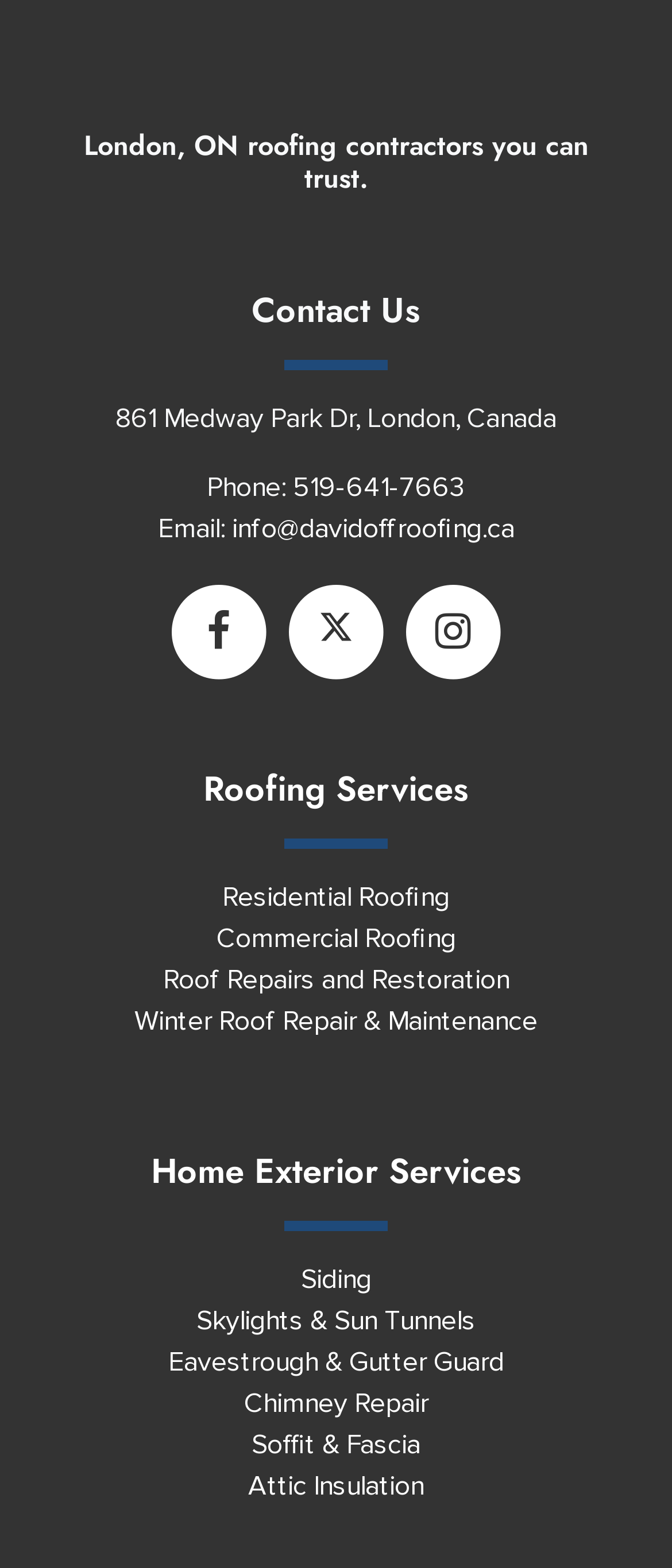Please mark the clickable region by giving the bounding box coordinates needed to complete this instruction: "Send an email to info@davidoffroofing.ca".

[0.345, 0.326, 0.765, 0.348]